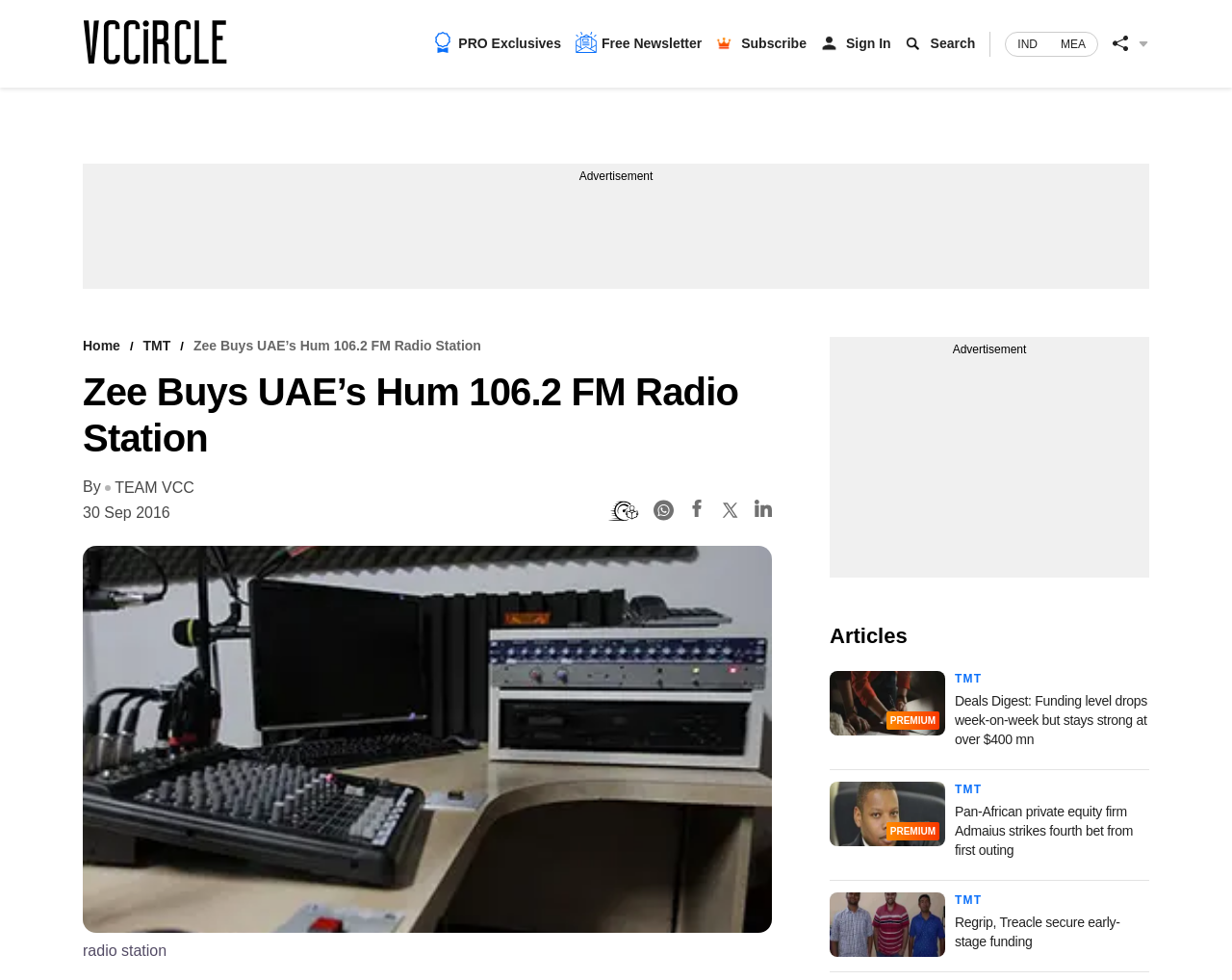How many social media links are there at the bottom of the article?
Examine the image closely and answer the question with as much detail as possible.

I looked at the bottom of the article and found three social media links, which are 'Facebook', 'Twitter', and 'Linkedin'.